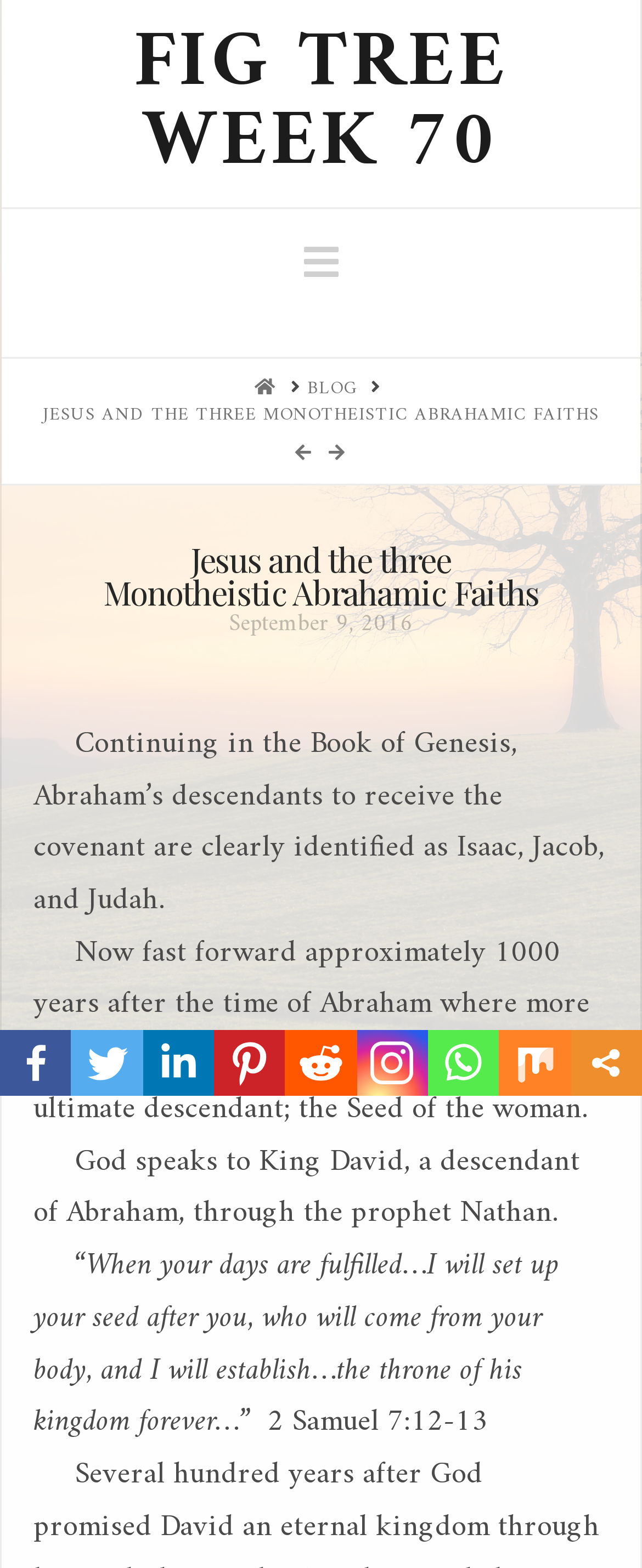Determine the coordinates of the bounding box that should be clicked to complete the instruction: "Expand the navigation button". The coordinates should be represented by four float numbers between 0 and 1: [left, top, right, bottom].

[0.473, 0.154, 0.527, 0.183]